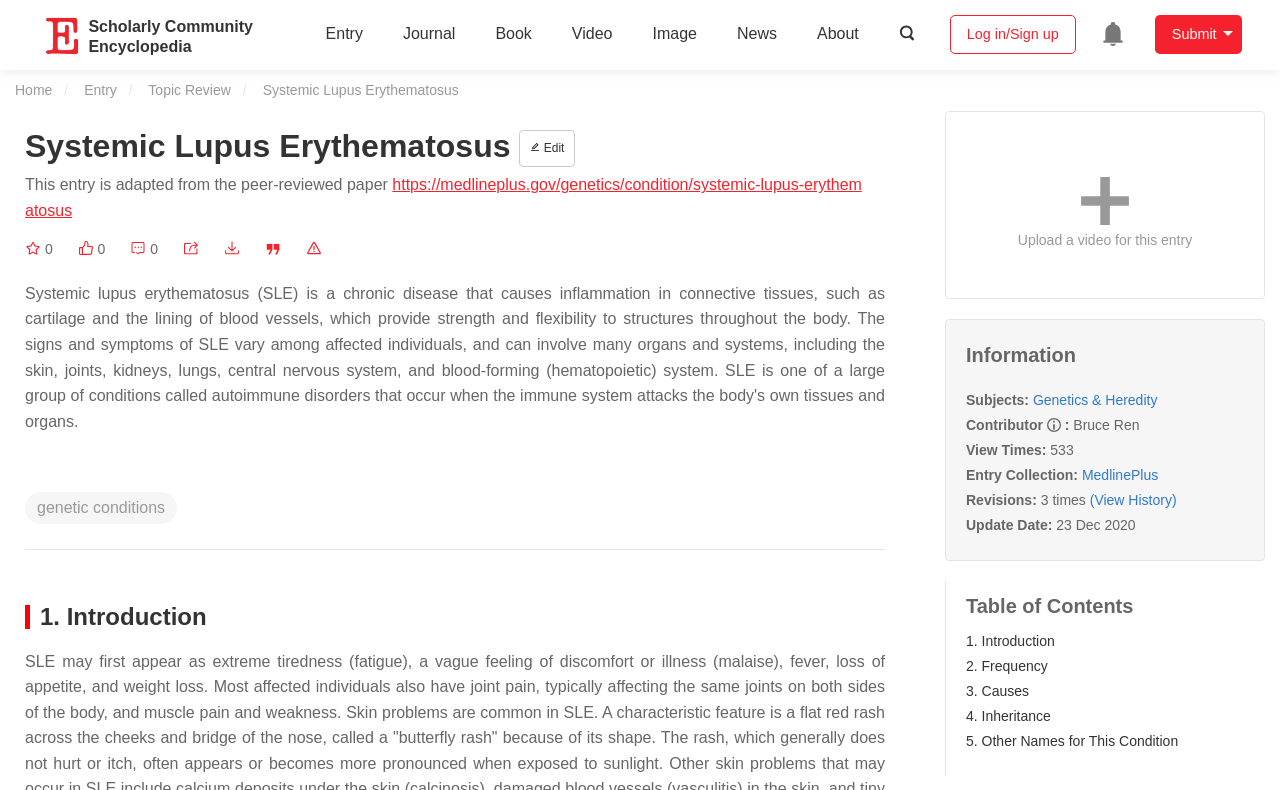Using the format (top-left x, top-left y, bottom-right x, bottom-right y), provide the bounding box coordinates for the described UI element. All values should be floating point numbers between 0 and 1: 4. Inheritance

[0.739, 0.893, 0.988, 0.918]